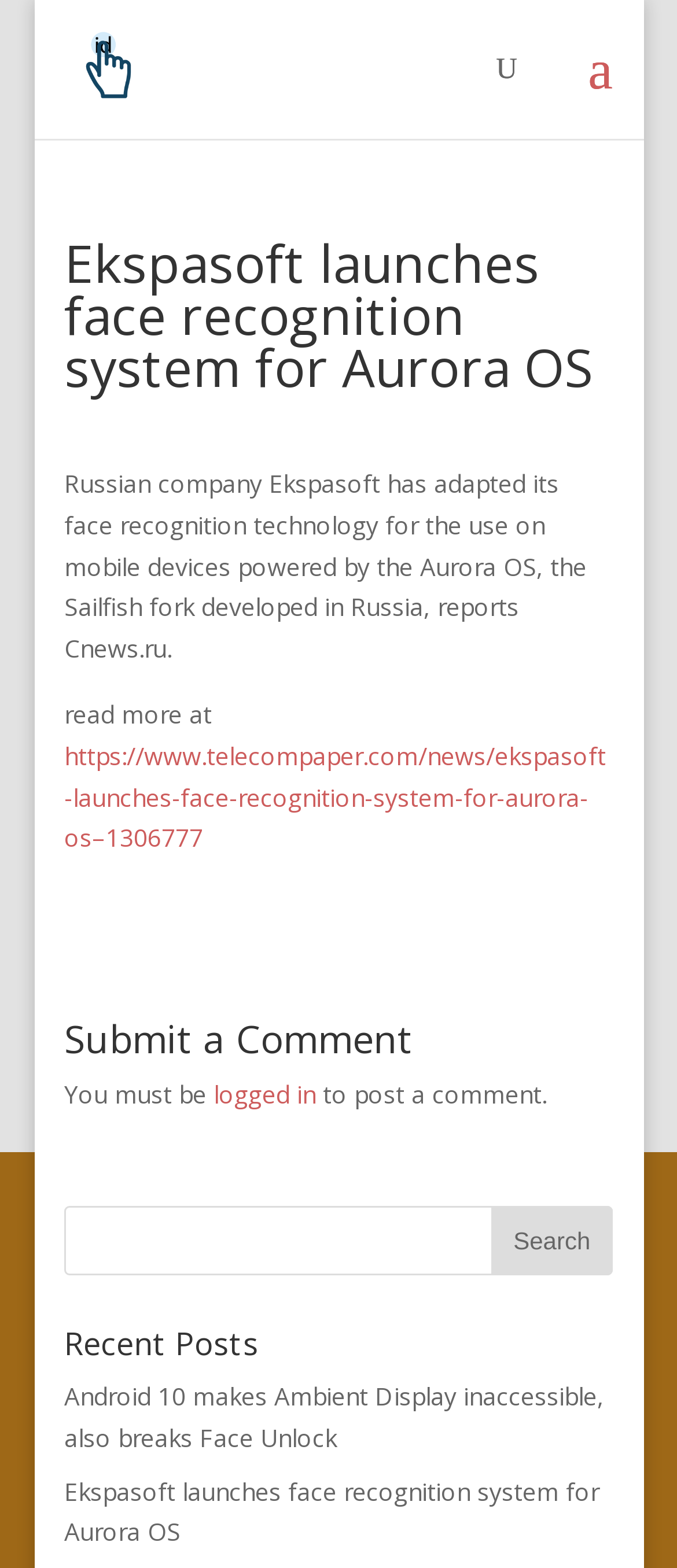How many recent posts are listed?
Utilize the image to construct a detailed and well-explained answer.

There are two recent posts listed on the webpage, with links to 'Android 10 makes Ambient Display inaccessible, also breaks Face Unlock' and 'Ekspasoft launches face recognition system for Aurora OS'.